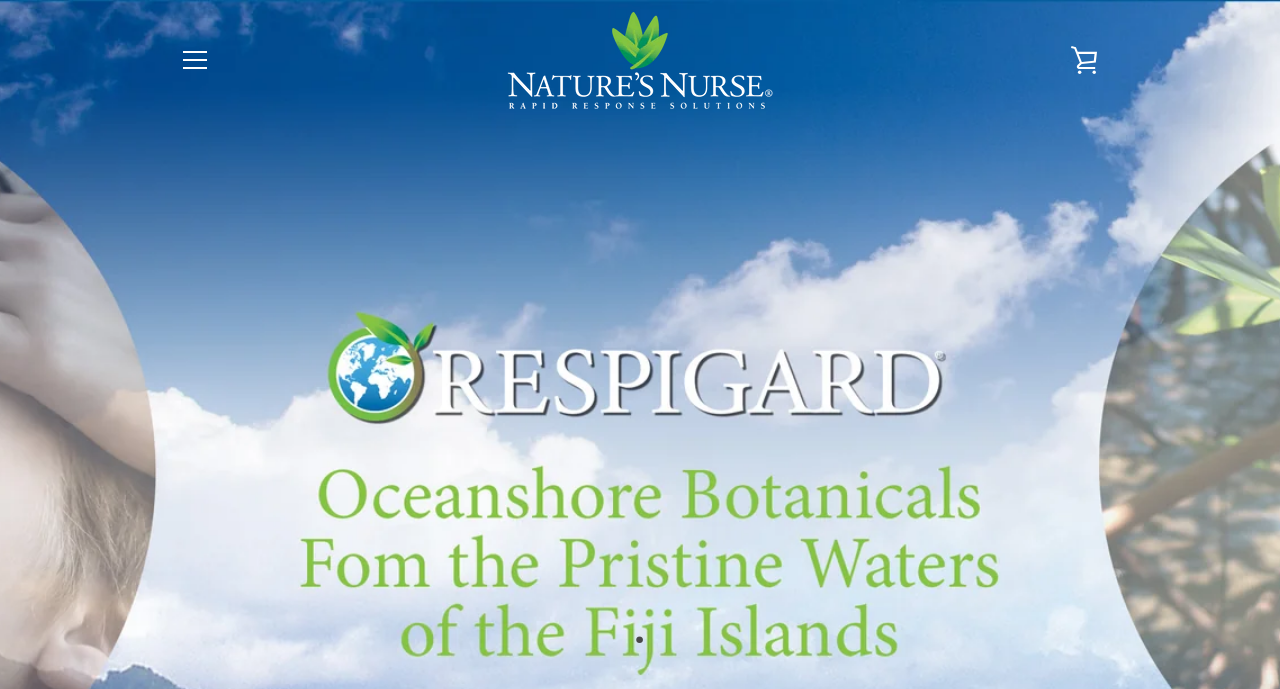What is the text below the main heading?
Look at the image and answer the question with a single word or phrase.

.